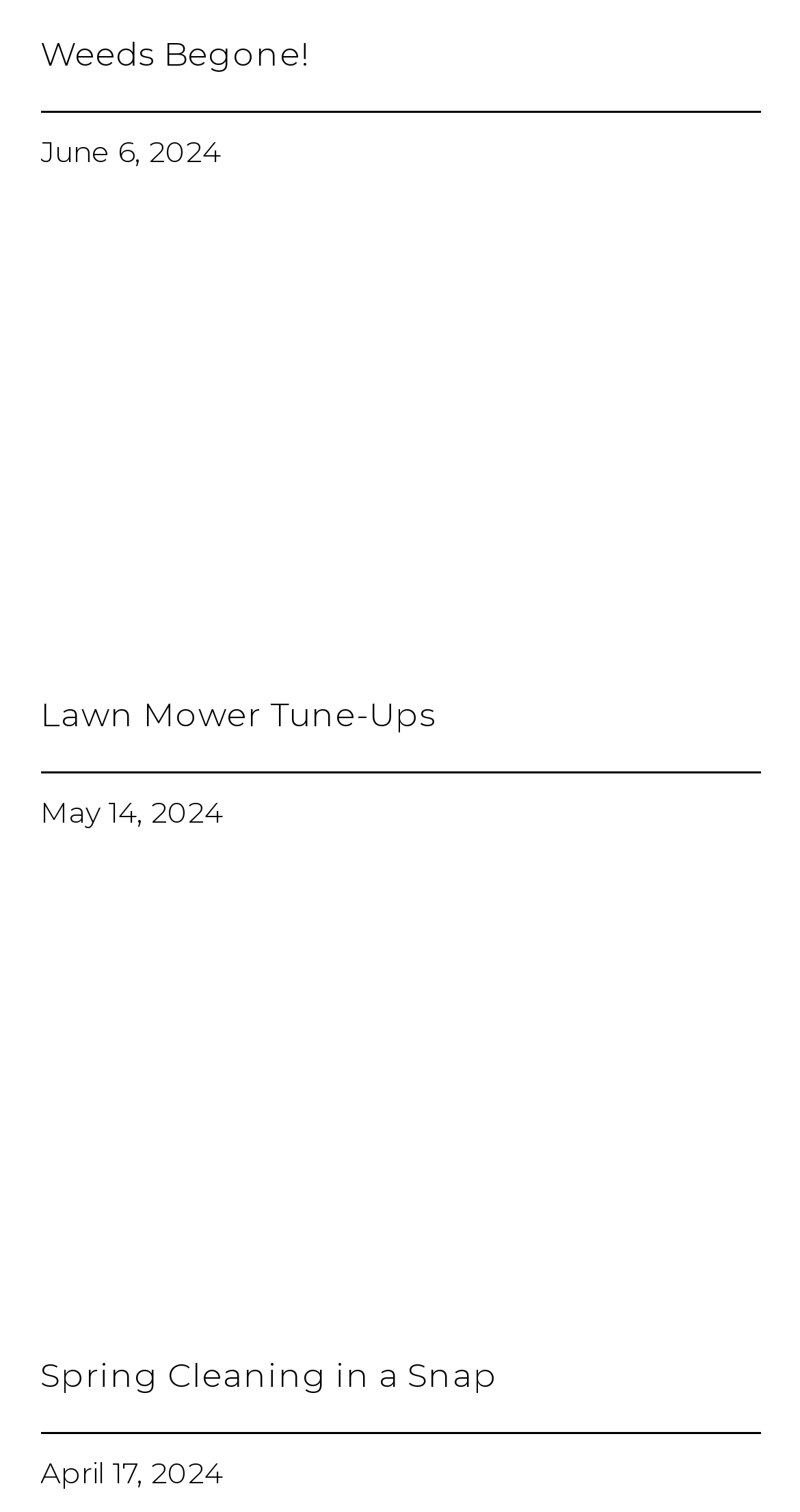Give a short answer using one word or phrase for the question:
What is the topic of the first article?

Lawn Mower